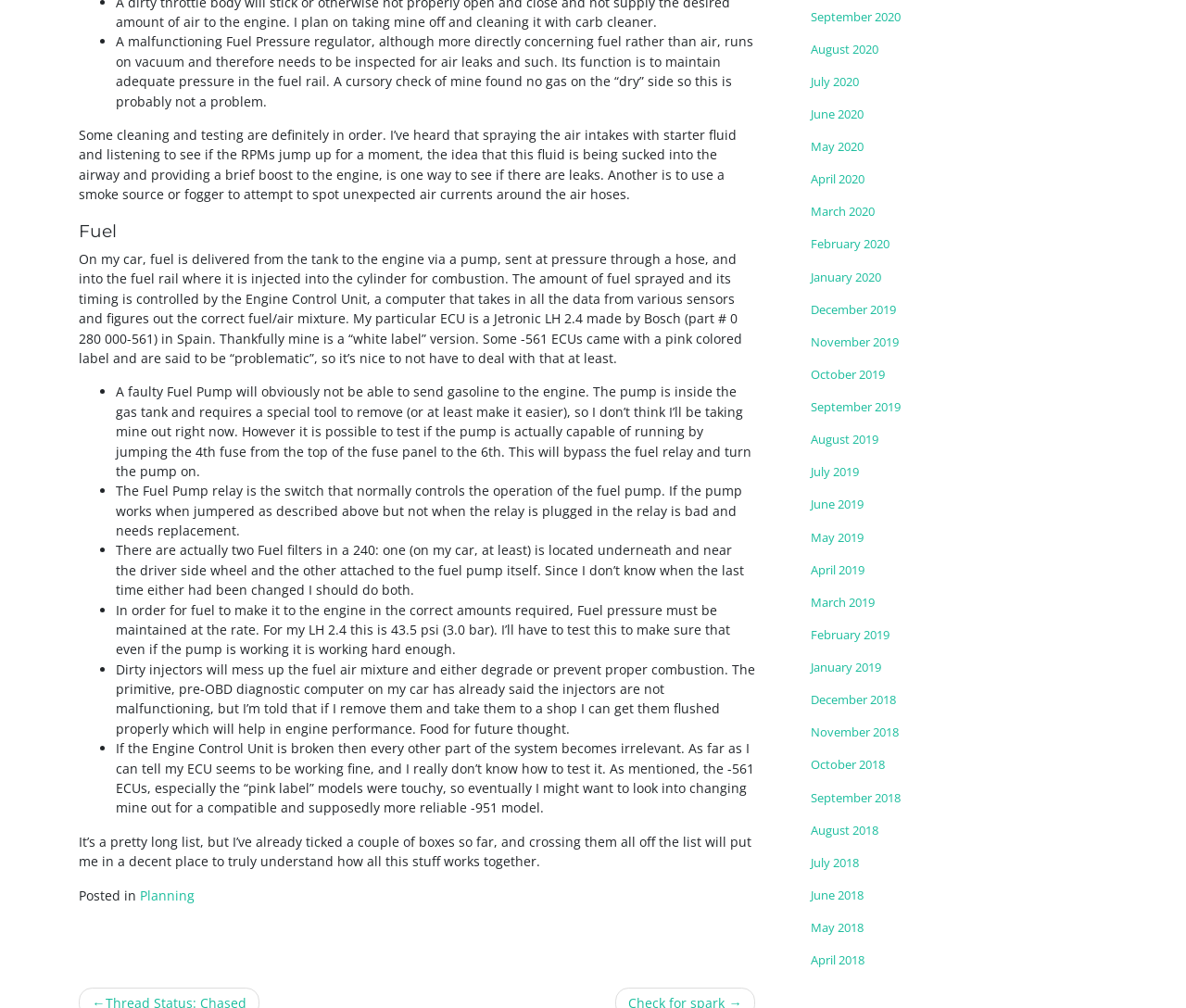Determine the bounding box coordinates of the region to click in order to accomplish the following instruction: "View the 'BIFOBA News Updates'". Provide the coordinates as four float numbers between 0 and 1, specifically [left, top, right, bottom].

None